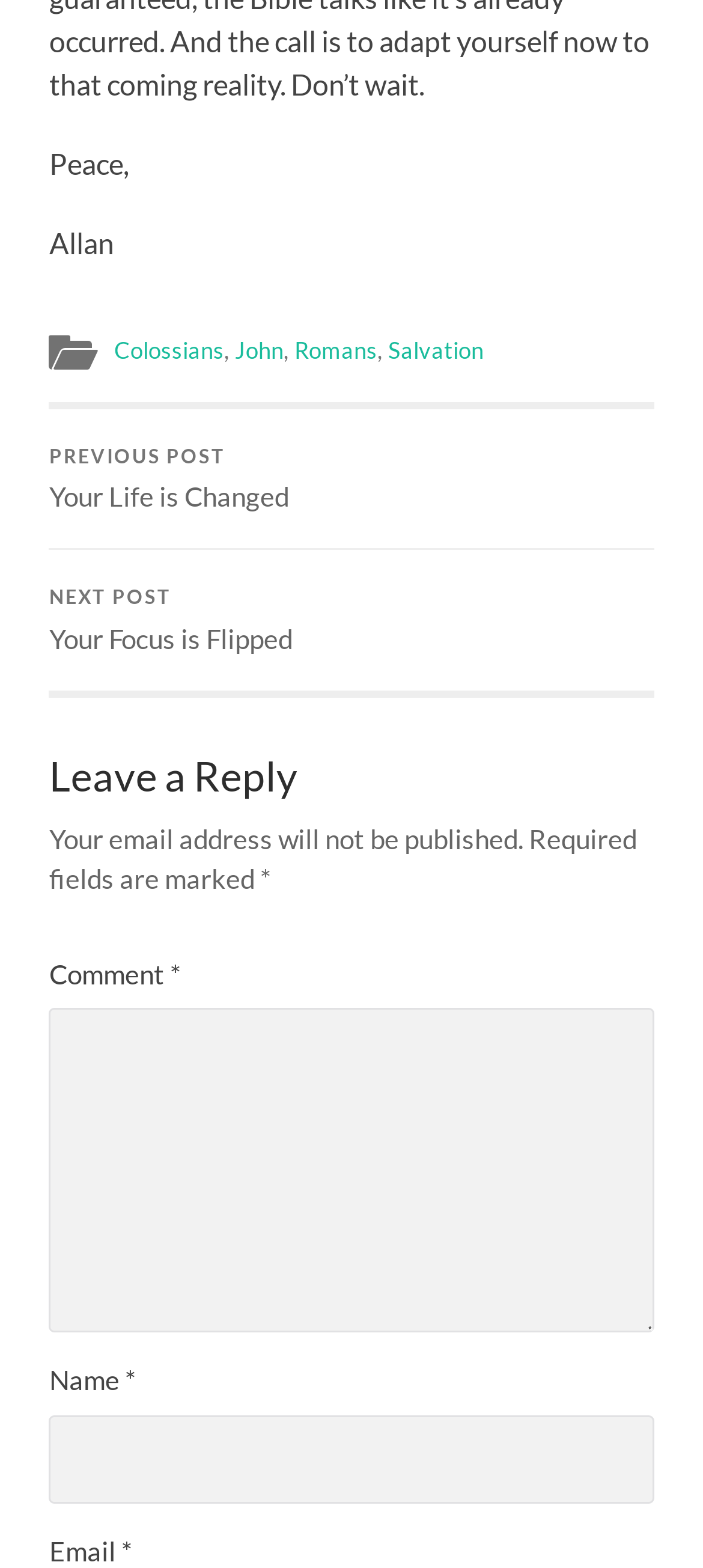How many links are there in the webpage?
Please provide a single word or phrase answer based on the image.

5